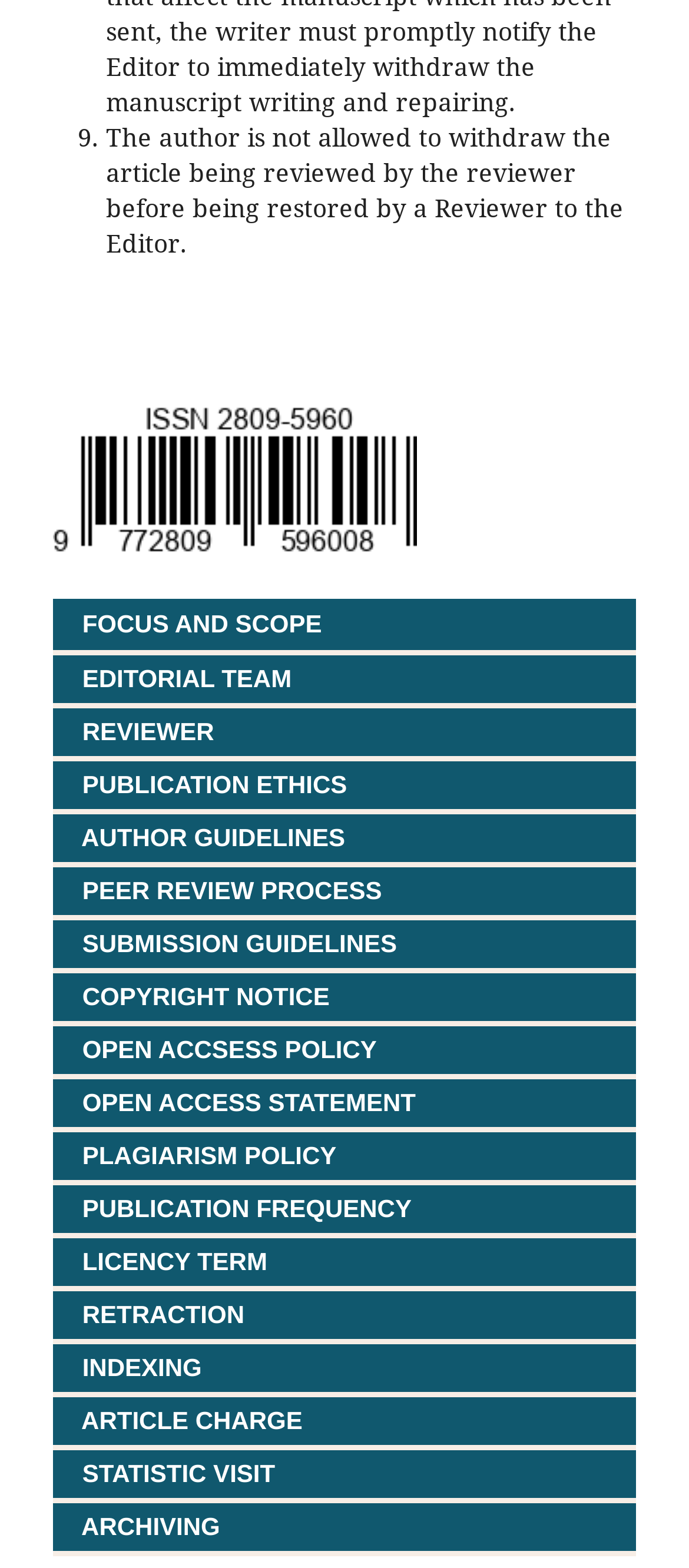Locate the bounding box coordinates of the UI element described by: "COPYRIGHT NOTICE". Provide the coordinates as four float numbers between 0 and 1, formatted as [left, top, right, bottom].

[0.079, 0.627, 0.478, 0.645]